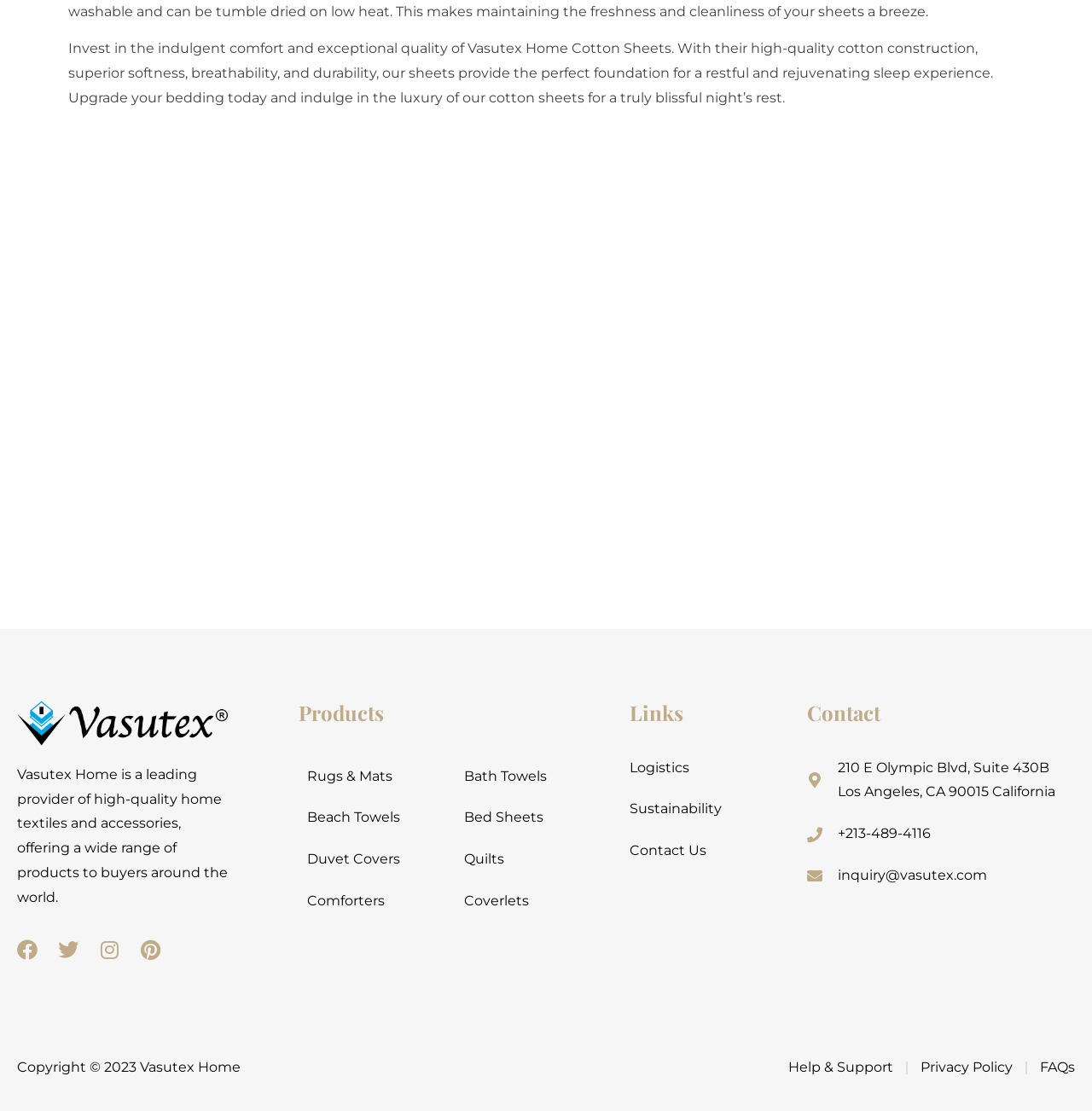Locate the bounding box of the UI element with the following description: "aria-label="Bed sheets"".

[0.062, 0.126, 0.349, 0.314]